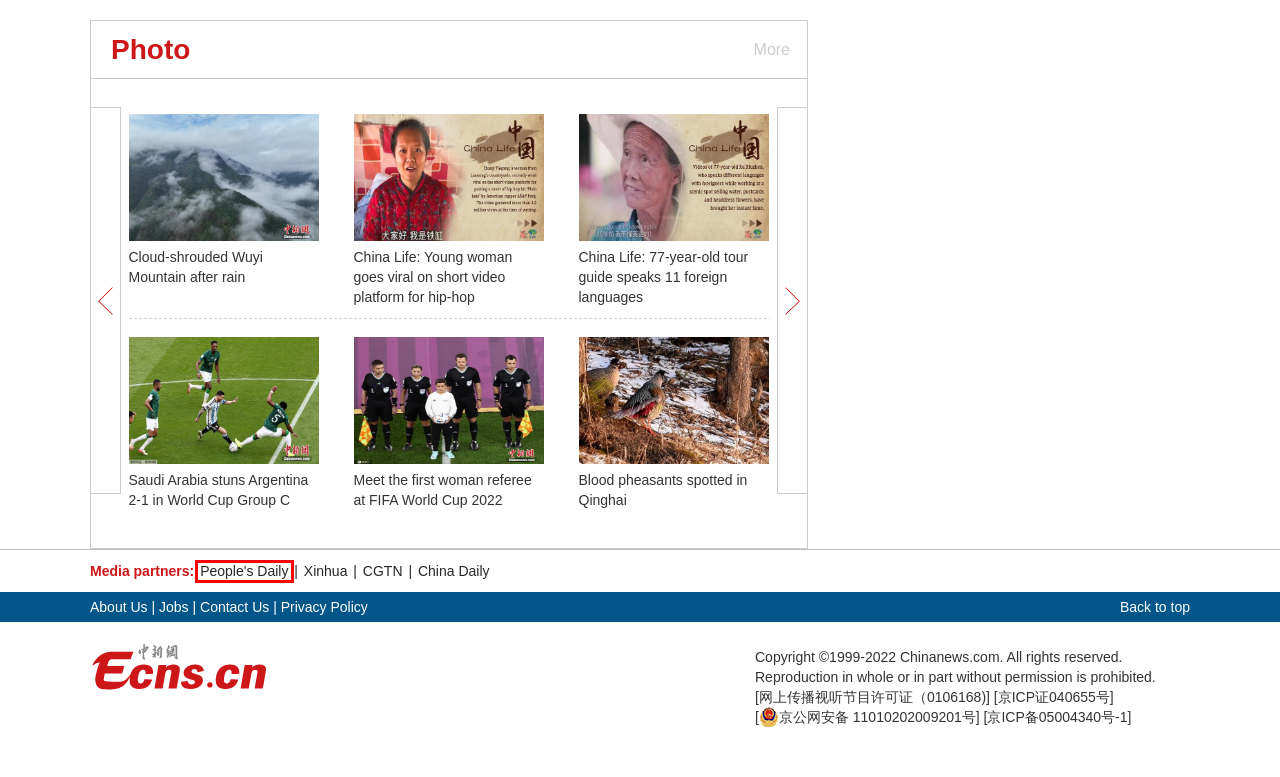Given a webpage screenshot with a UI element marked by a red bounding box, choose the description that best corresponds to the new webpage that will appear after clicking the element. The candidates are:
A. Snowy sunrise in Zhuque National Forest Park in Shaanxi
B. Autumn Plane trees transform road into golden spoon
C. Cloud-shrouded Wuyi Mountain after rain
D. China Life: 77-year-old tour guide speaks 11 foreign languages
E. English--People's Daily Online
F. Xinhua – China, World, Business, Sports, Photos and Video | English.news.cn
G. CGTN | Breaking News, China News, World News and Video
H. Blood pheasants spotted in Qinghai

E